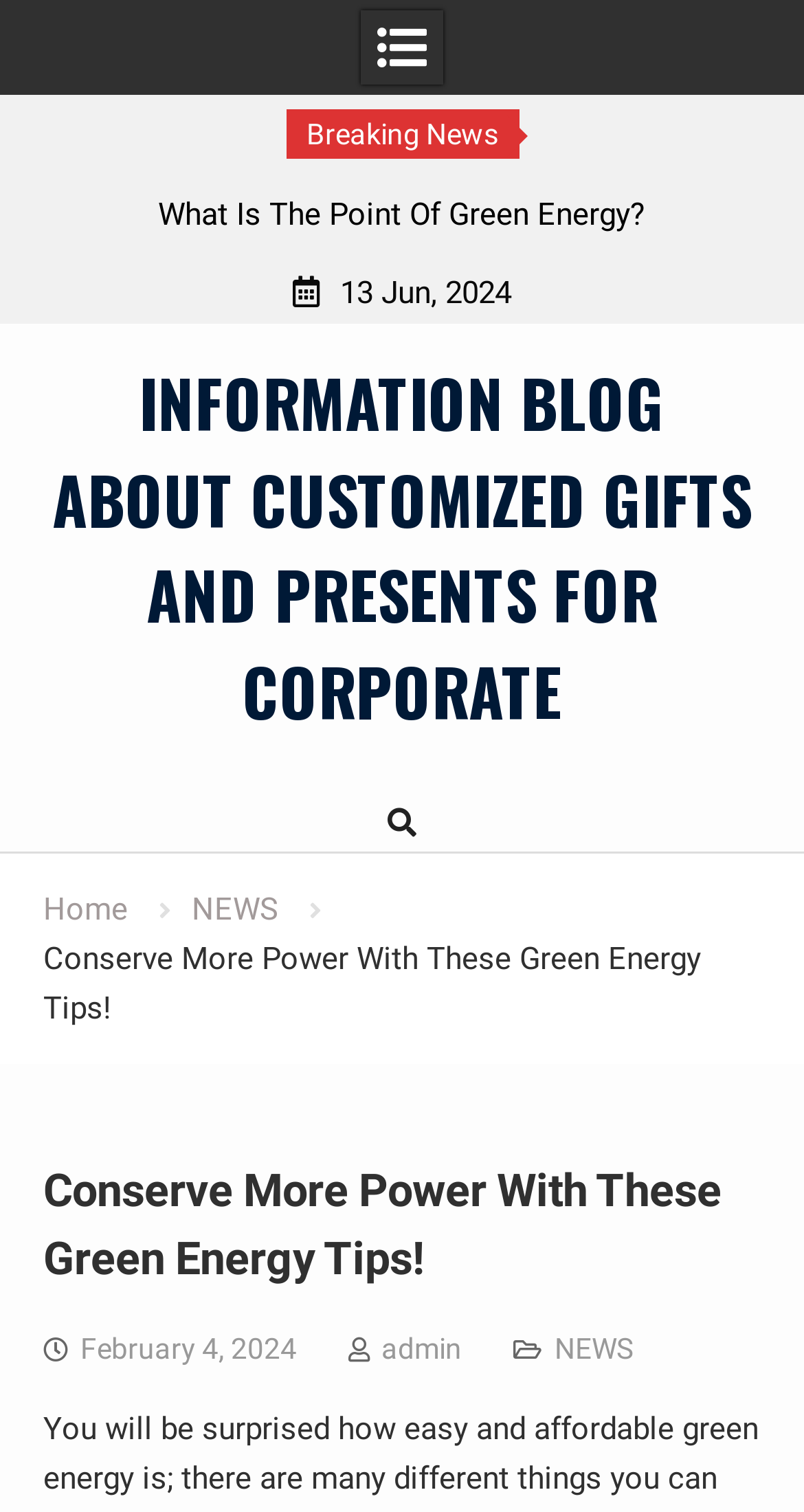Can you specify the bounding box coordinates for the region that should be clicked to fulfill this instruction: "visit Home page".

[0.053, 0.59, 0.159, 0.614]